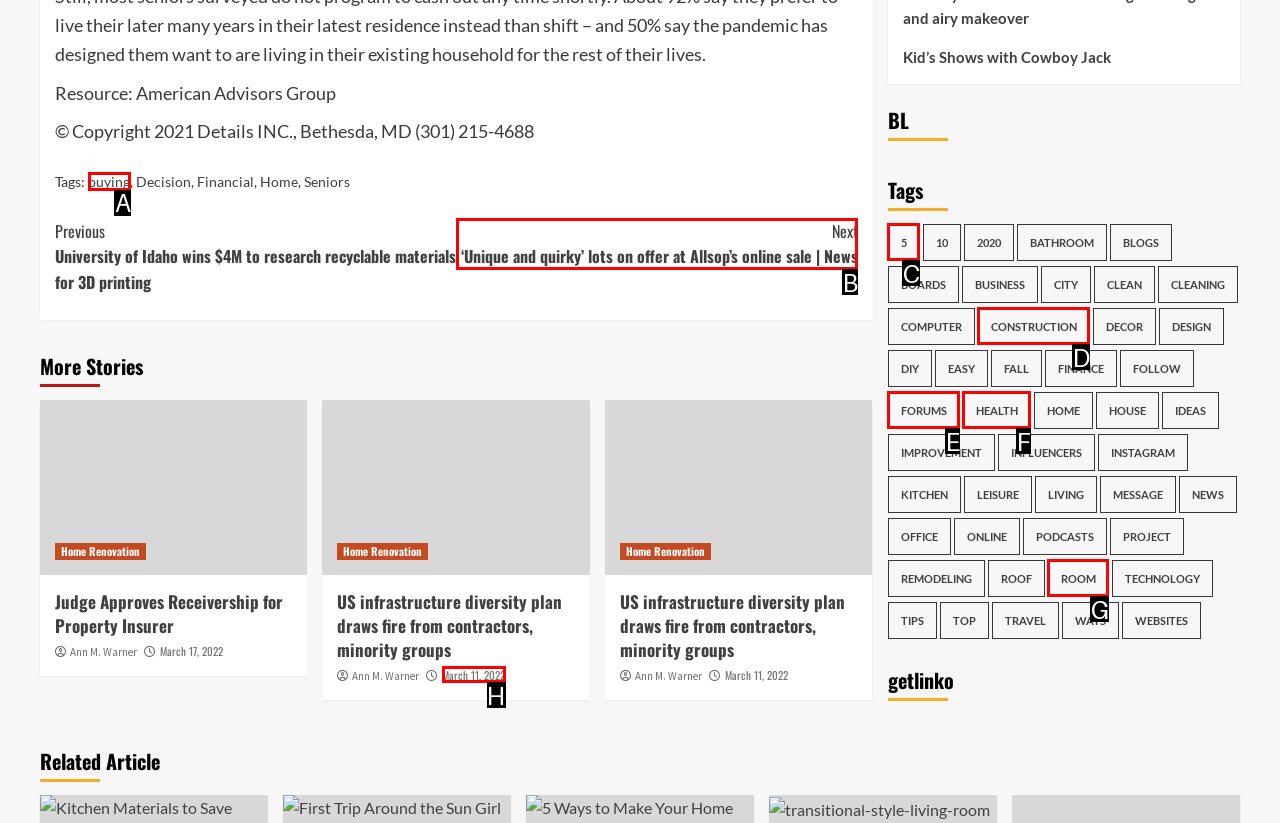Which lettered option should be clicked to perform the following task: Search for a term
Respond with the letter of the appropriate option.

None